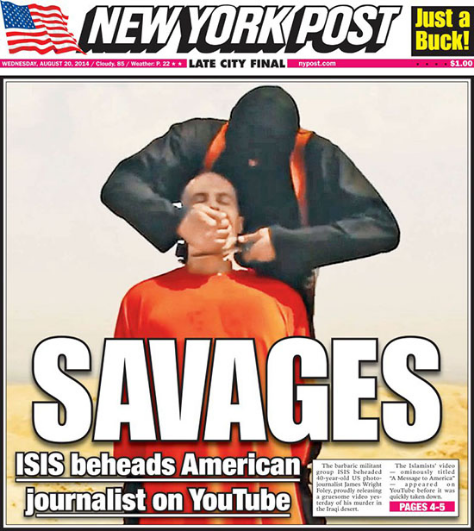Please answer the following question using a single word or phrase: 
What is the color of the jumpsuit worn by the victim?

orange